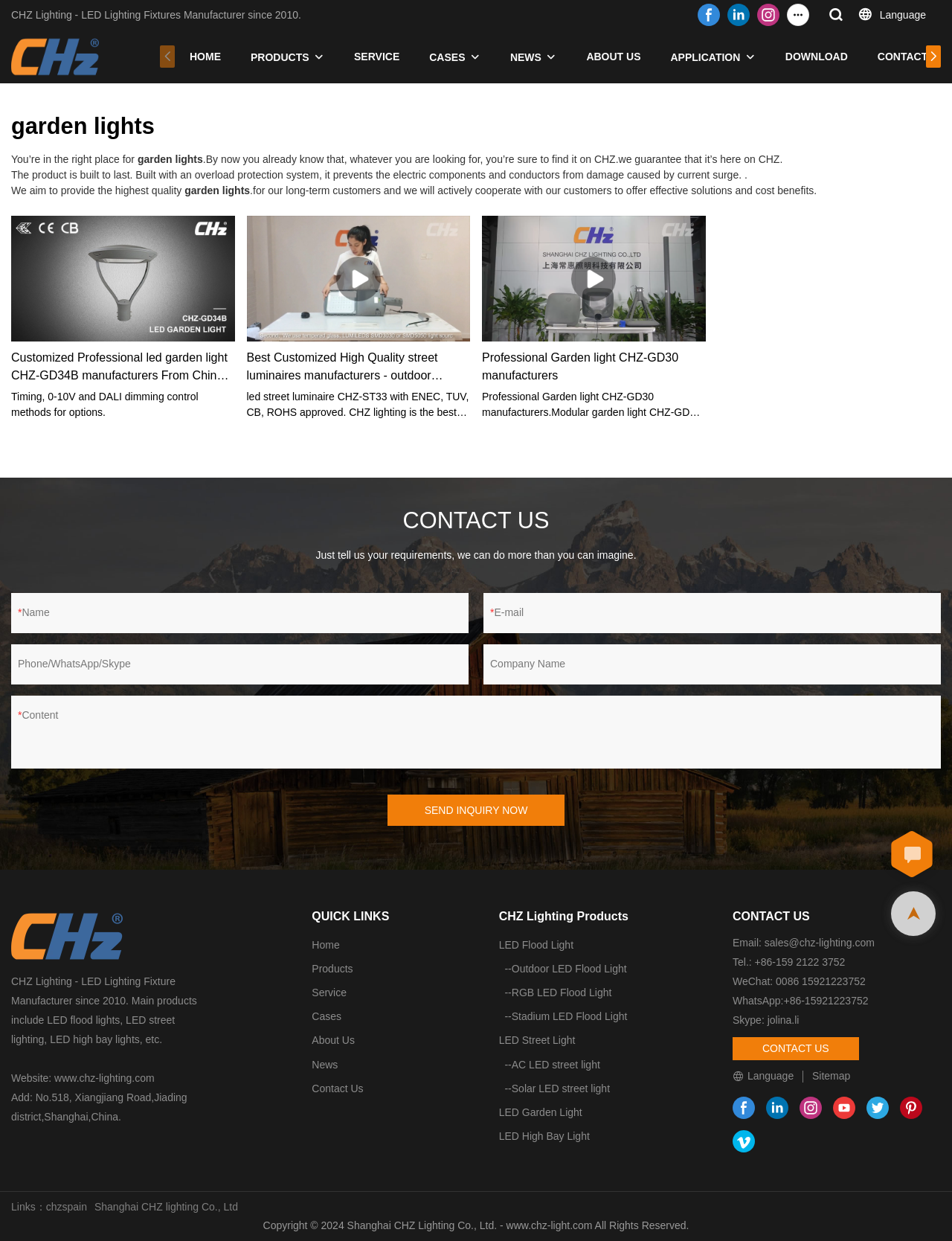Locate the bounding box coordinates of the item that should be clicked to fulfill the instruction: "Click the HOME link".

[0.199, 0.038, 0.232, 0.053]